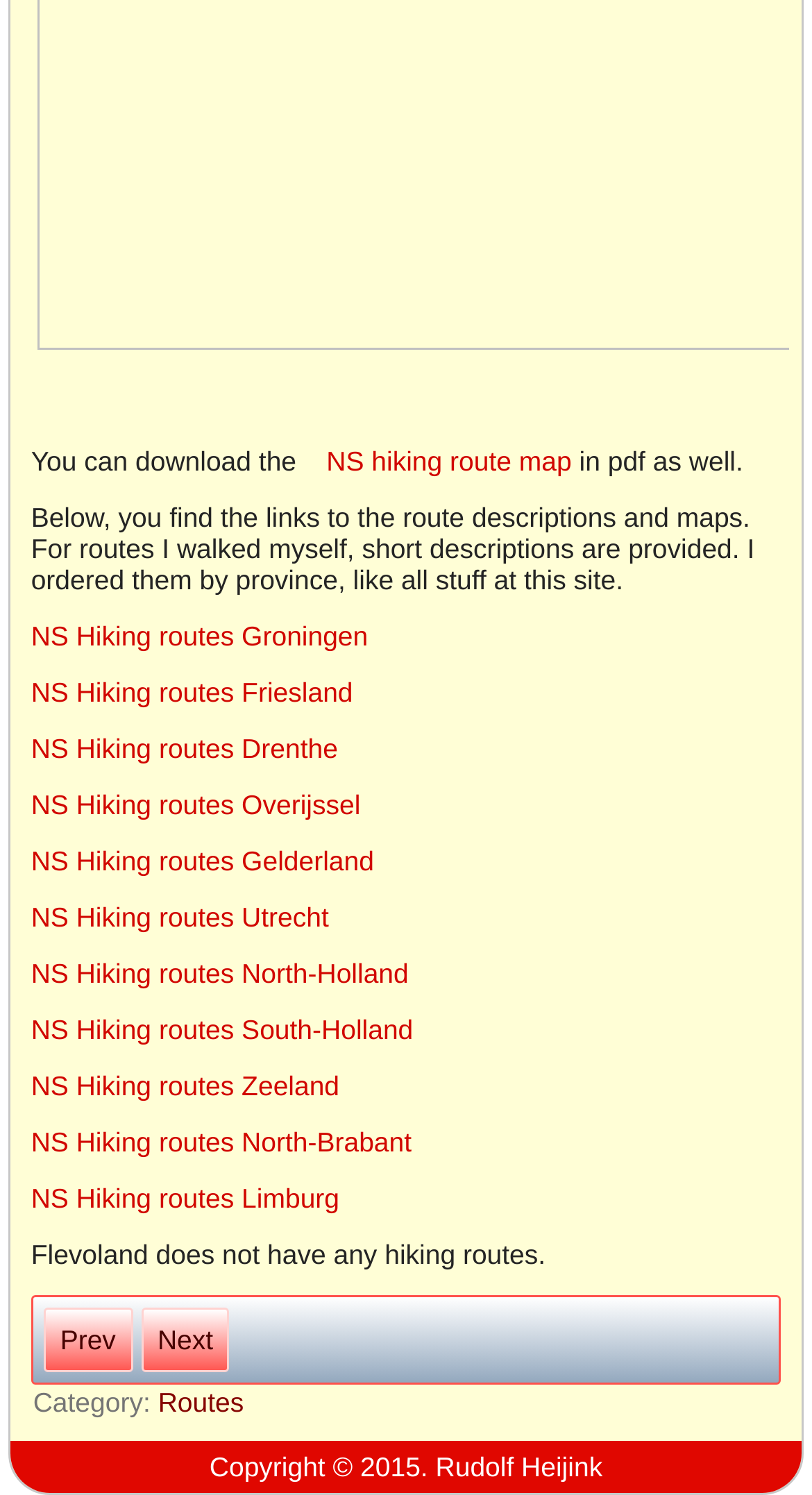Locate the bounding box coordinates of the clickable area to execute the instruction: "Read previous article about round trip route network". Provide the coordinates as four float numbers between 0 and 1, represented as [left, top, right, bottom].

[0.054, 0.874, 0.163, 0.917]